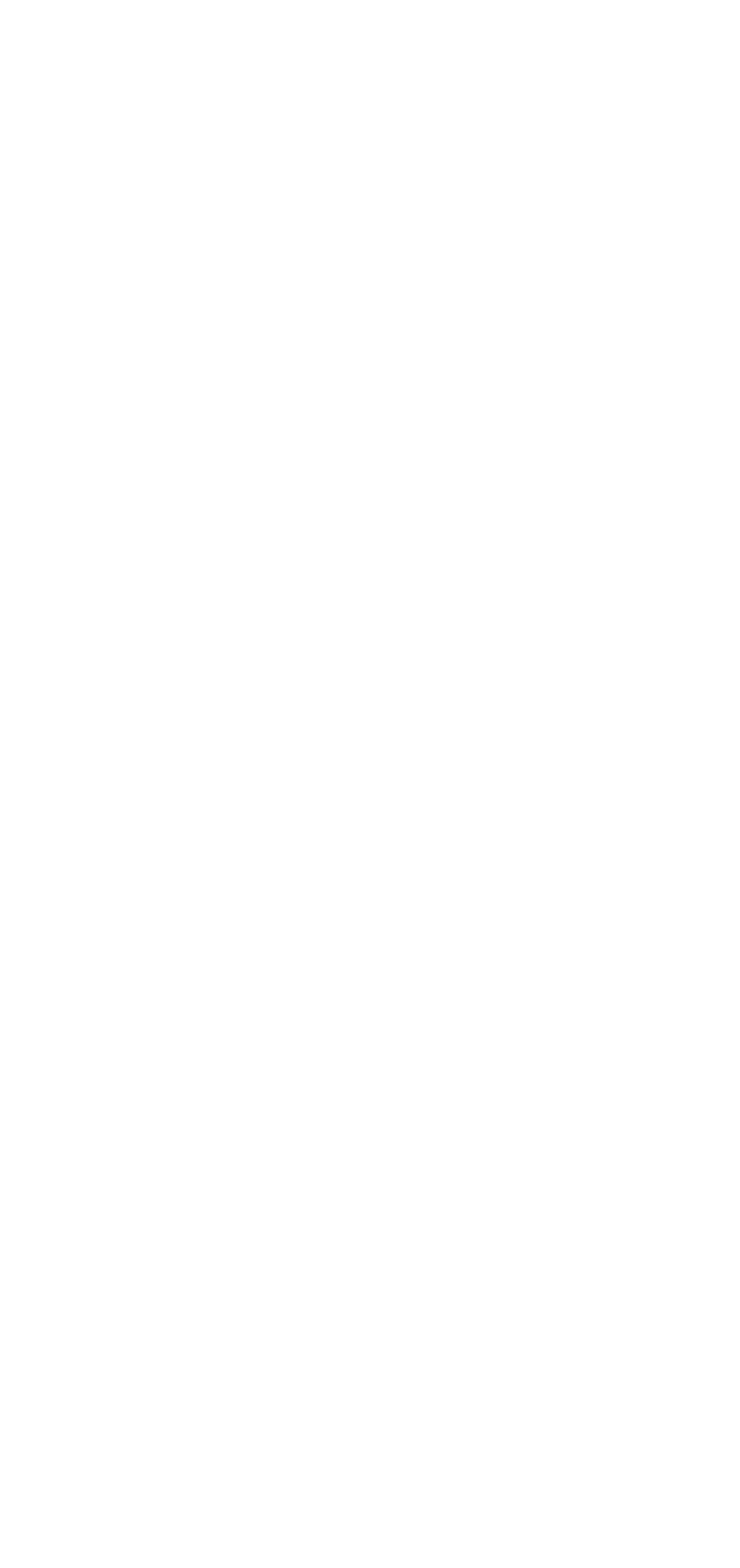Given the element description, predict the bounding box coordinates in the format (top-left x, top-left y, bottom-right x, bottom-right y). Make sure all values are between 0 and 1. Here is the element description: alt="Redit-Image"

[0.535, 0.009, 0.646, 0.061]